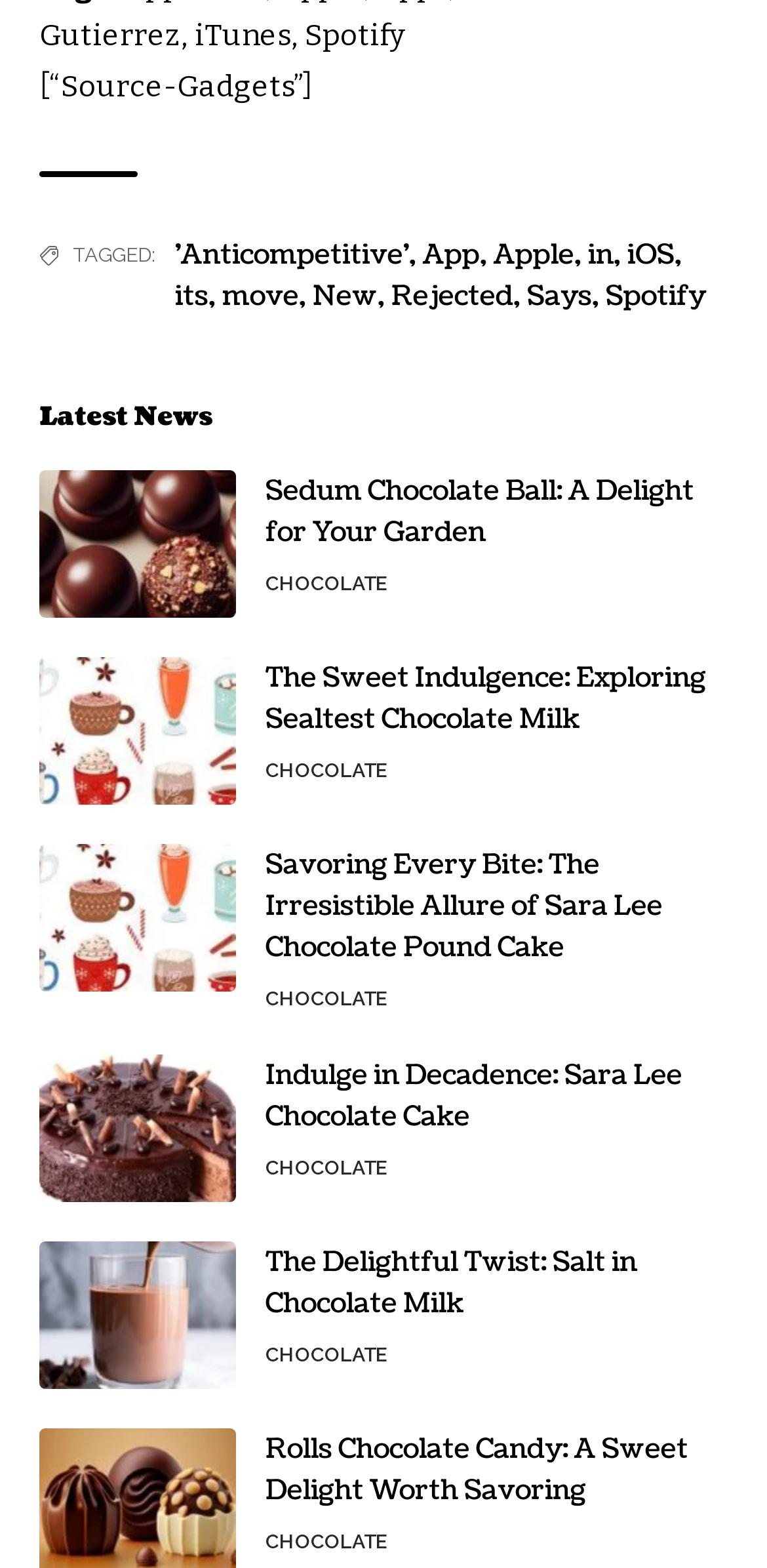Determine the bounding box coordinates for the UI element matching this description: "Apple".

[0.644, 0.151, 0.749, 0.175]